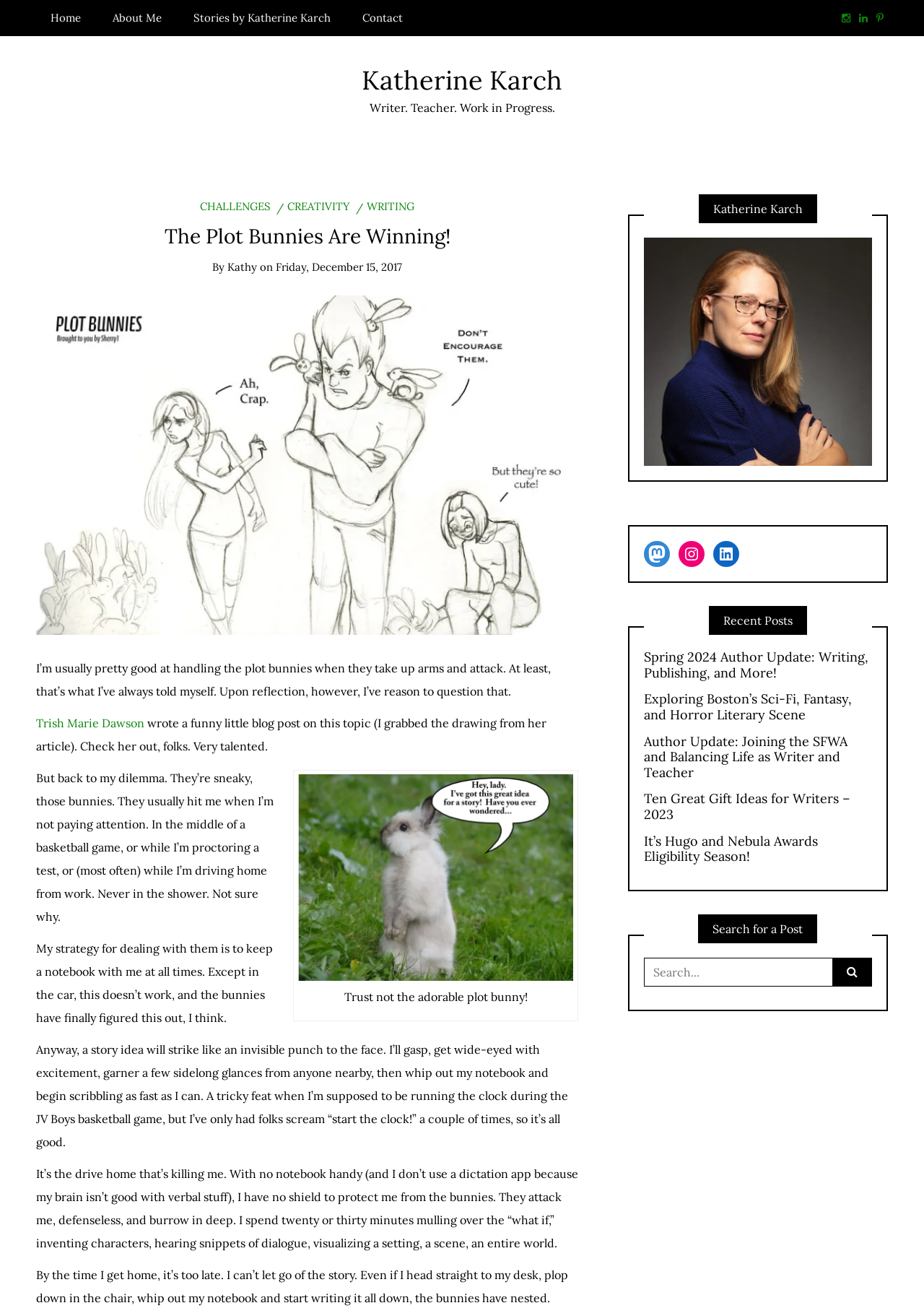Detail the webpage's structure and highlights in your description.

This webpage is a blog post titled "The Plot Bunnies Are Winning!" by Katherine Karch. At the top of the page, there is a navigation menu with links to "Home", "About Me", "Stories by Katherine Karch", and "Contact". On the right side of the navigation menu, there are three social media icons.

Below the navigation menu, there is a heading with the author's name, "Katherine Karch", and a subheading that describes her as a "Writer. Teacher. Work in Progress." Underneath, there are three links to "CHALLENGES", "CREATIVITY", and "WRITING".

The main content of the blog post starts with a heading that repeats the title, "The Plot Bunnies Are Winning!", followed by a brief introduction that describes the author's struggle with plot bunnies. There is an image on the left side of the text, titled "Attack of the Plot Bunnies".

The text continues to describe the author's experience with plot bunnies, including how they attack her with new story ideas at unexpected times, such as during a basketball game or while driving. The author shares her strategy for dealing with them, which is to keep a notebook with her at all times to jot down ideas.

On the right side of the page, there is a section with the author's profile picture and links to her social media profiles, including Mastodon, Instagram, and LinkedIn. Below that, there is a section titled "Recent Posts" with links to five recent blog posts.

At the bottom of the page, there is a search bar with a label "Search for a Post" and a text box to enter search queries.